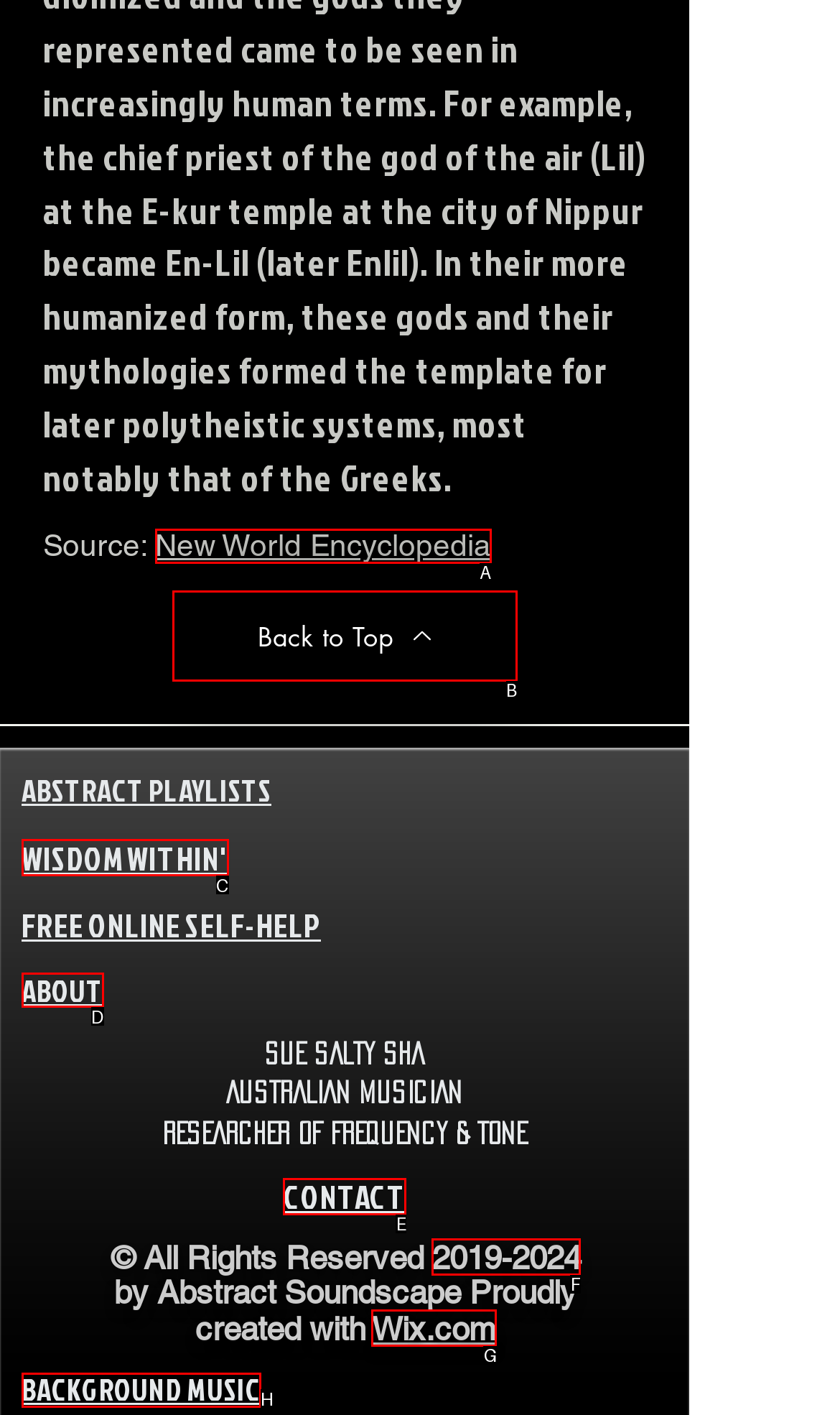Using the description: New World Encyclopedia, find the best-matching HTML element. Indicate your answer with the letter of the chosen option.

A